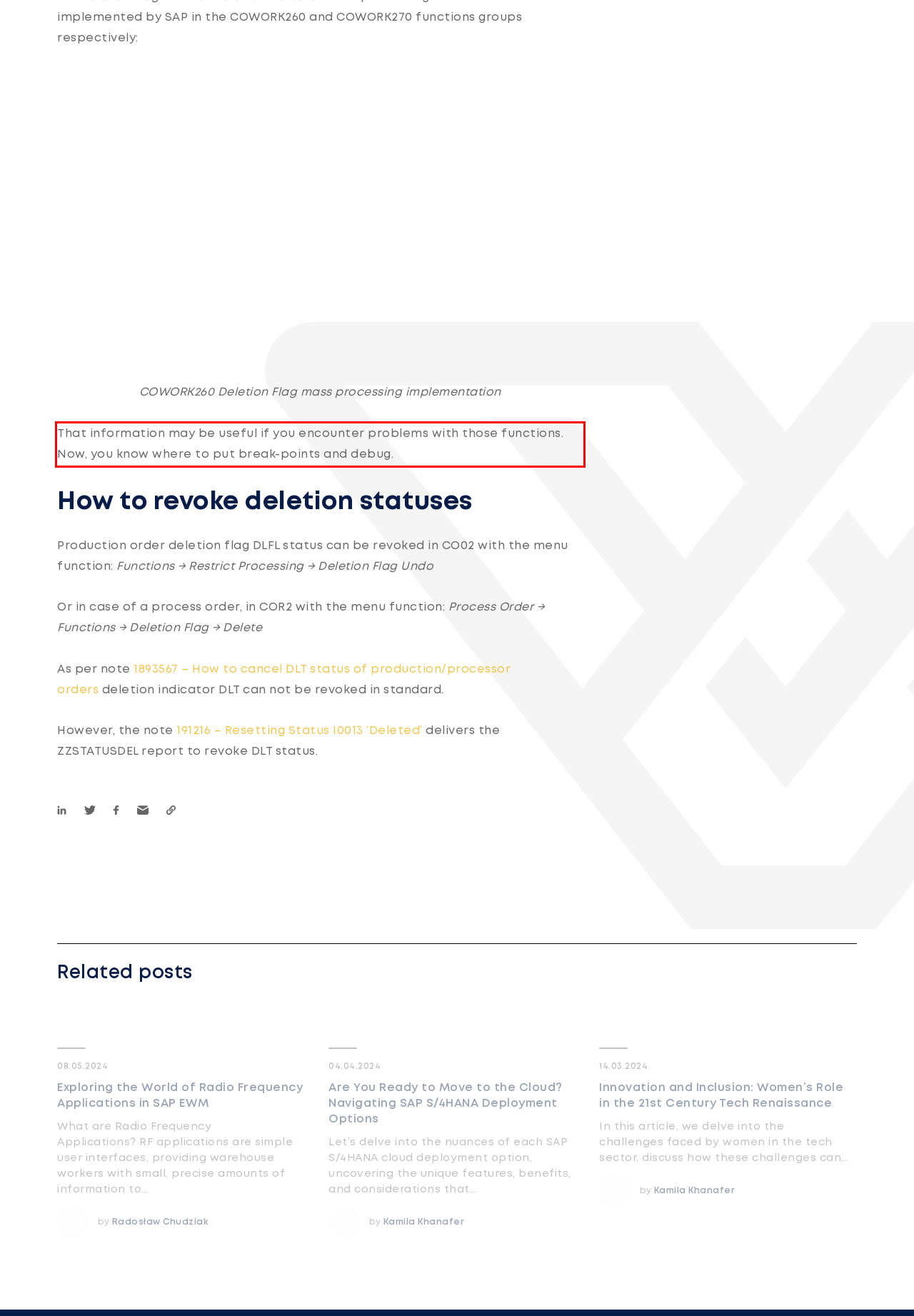Please perform OCR on the text within the red rectangle in the webpage screenshot and return the text content.

That information may be useful if you encounter problems with those functions. Now, you know where to put break-points and debug.